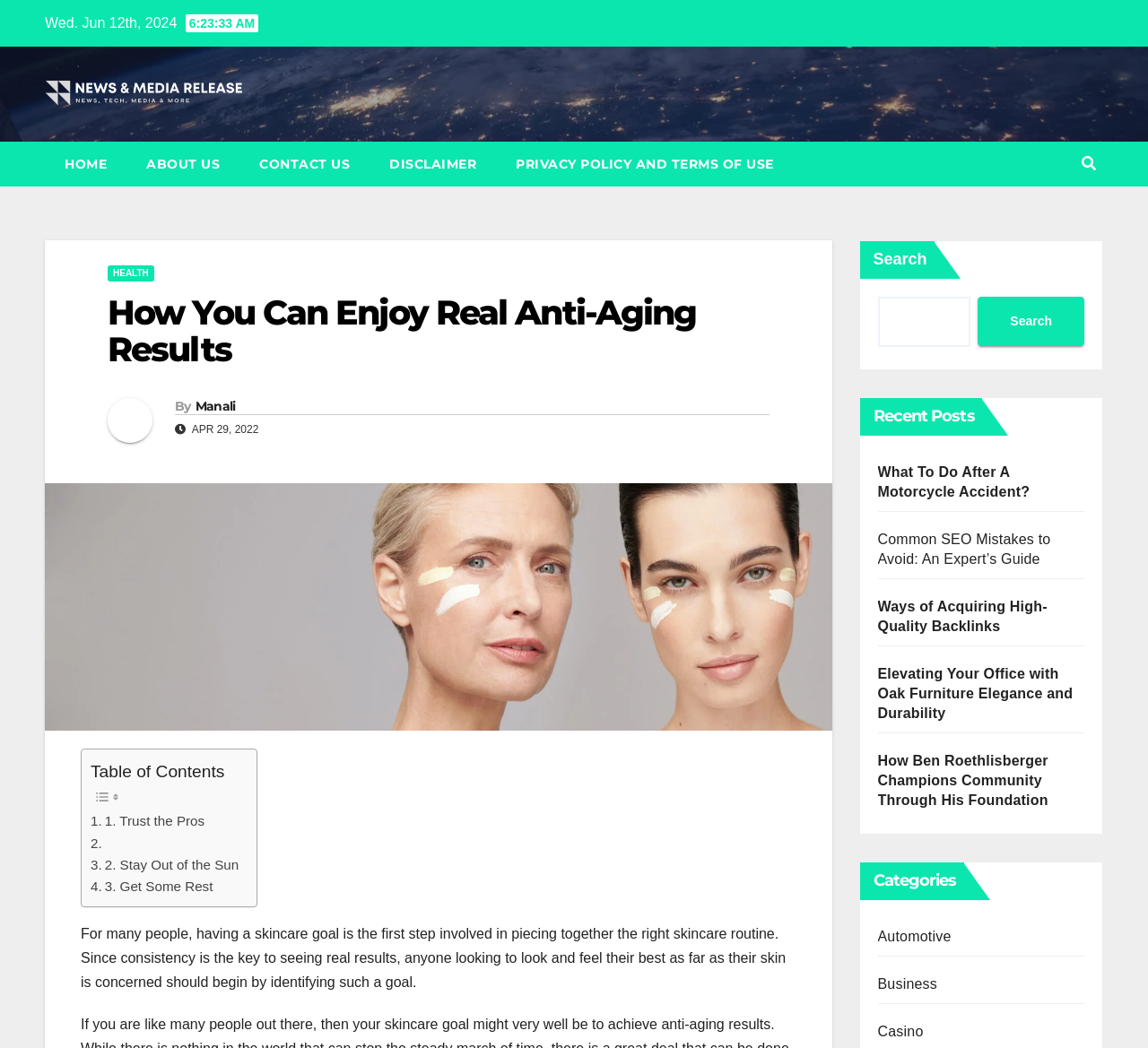Can you specify the bounding box coordinates of the area that needs to be clicked to fulfill the following instruction: "Read the 'How You Can Enjoy Real Anti-Aging Results' article"?

[0.094, 0.28, 0.67, 0.352]